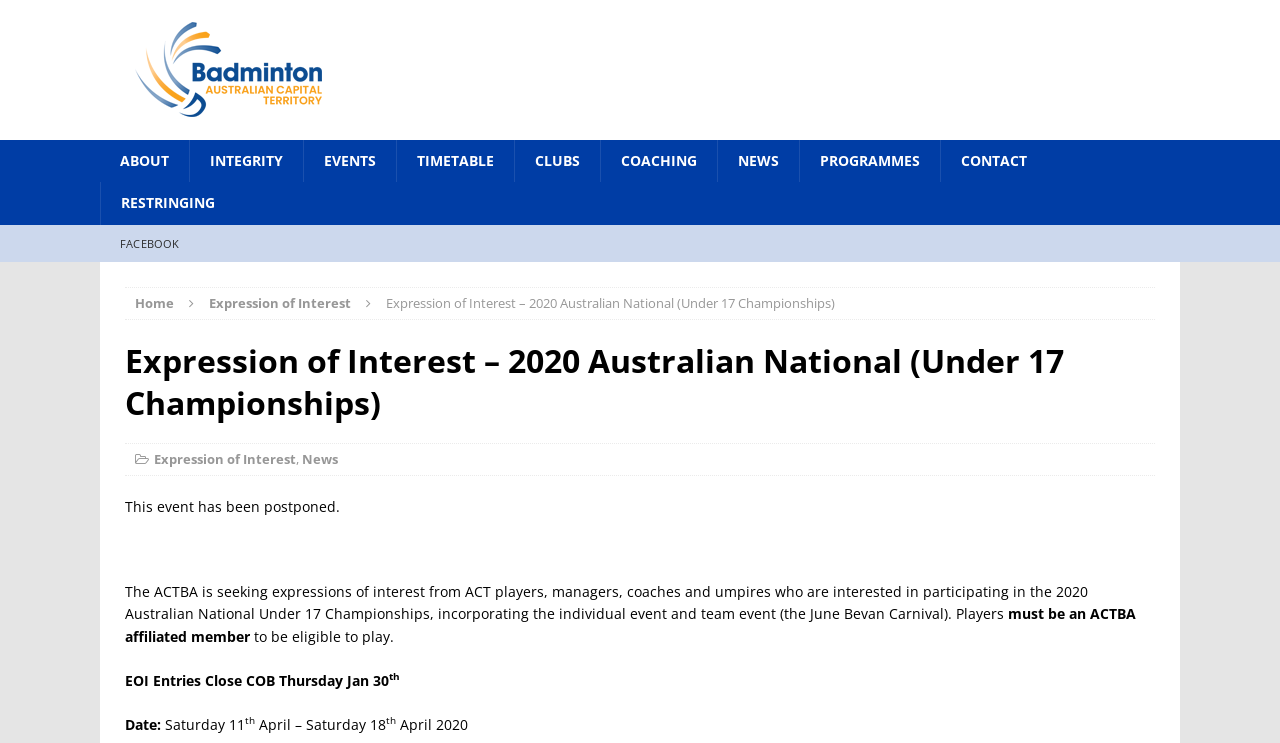What is required to be eligible to play in the championships?
Refer to the image and provide a one-word or short phrase answer.

ACTBA affiliated membership